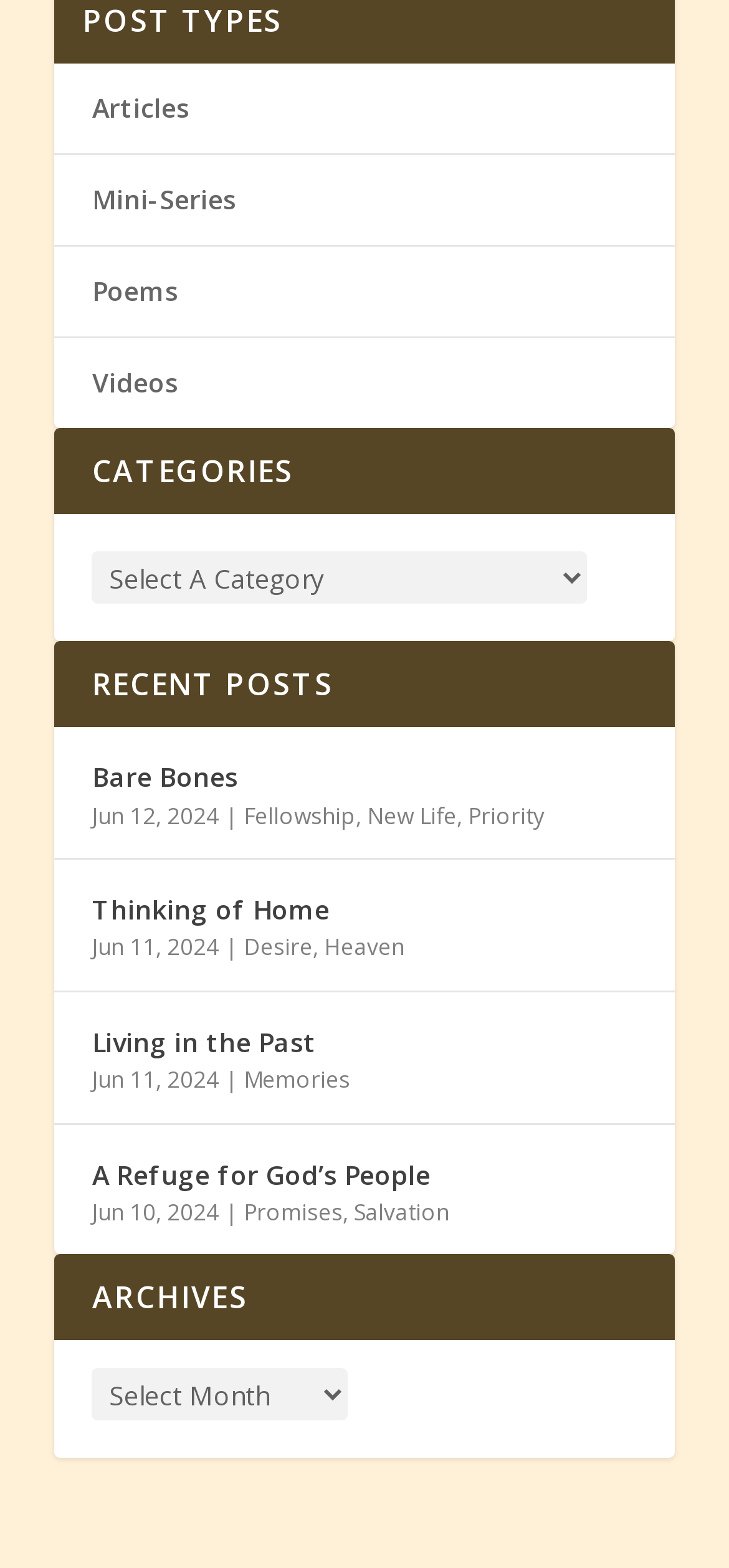Provide the bounding box coordinates of the HTML element described by the text: "Living in the Past". The coordinates should be in the format [left, top, right, bottom] with values between 0 and 1.

[0.126, 0.651, 0.434, 0.679]